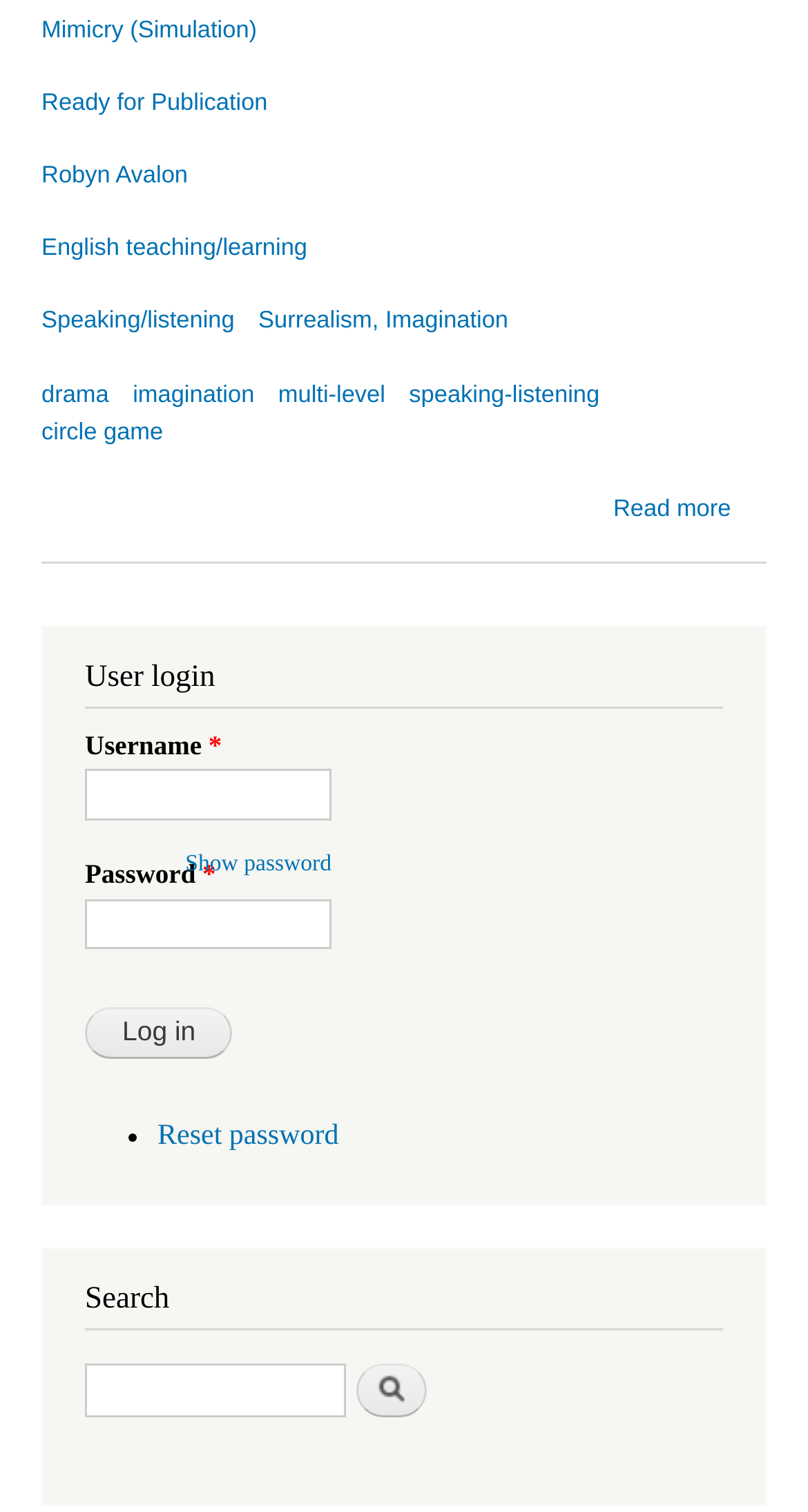Please identify the bounding box coordinates of where to click in order to follow the instruction: "Click on the 'Mimicry (Simulation)' link".

[0.051, 0.012, 0.318, 0.028]